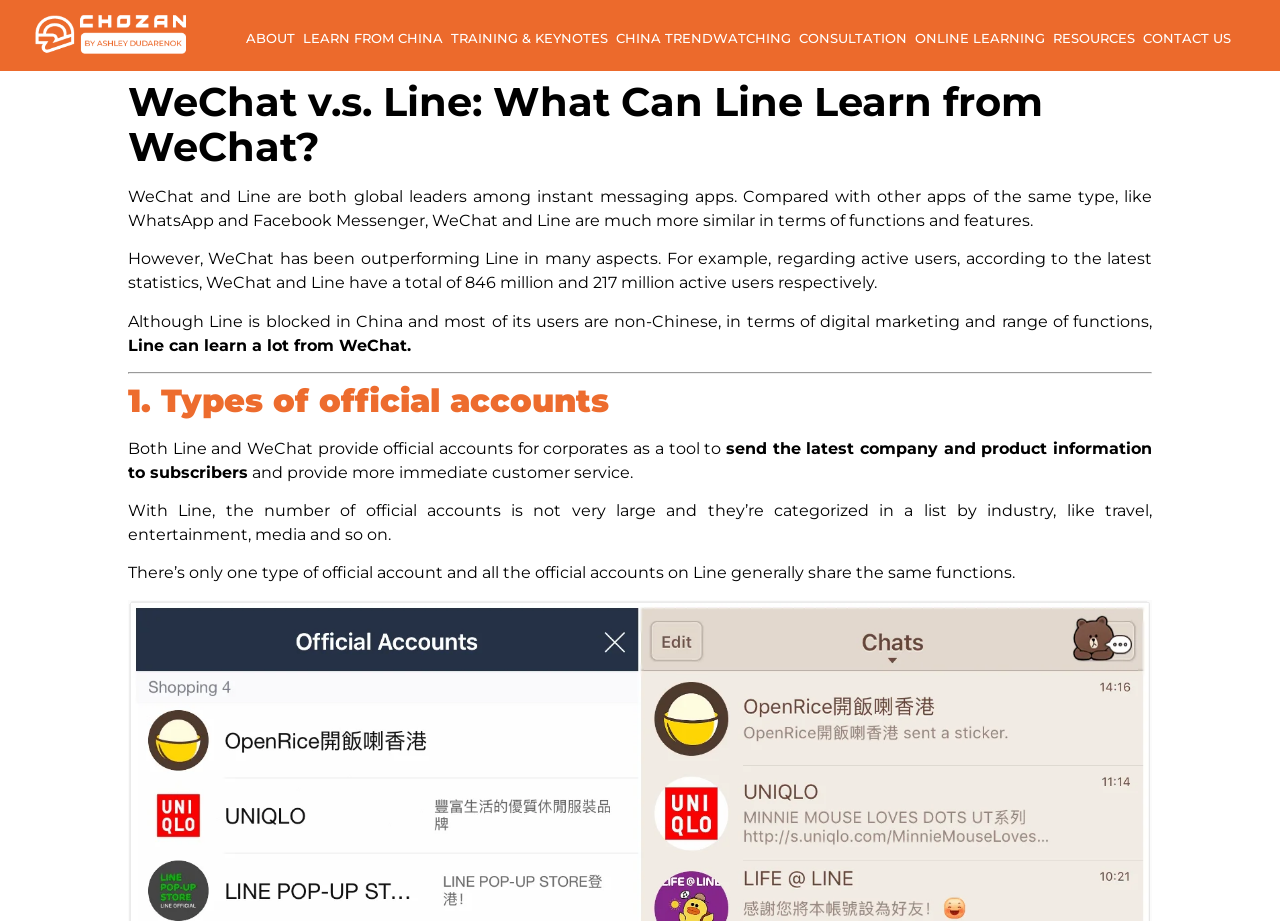Please give a succinct answer using a single word or phrase:
What is the purpose of official accounts on WeChat and Line?

Send company info and provide customer service